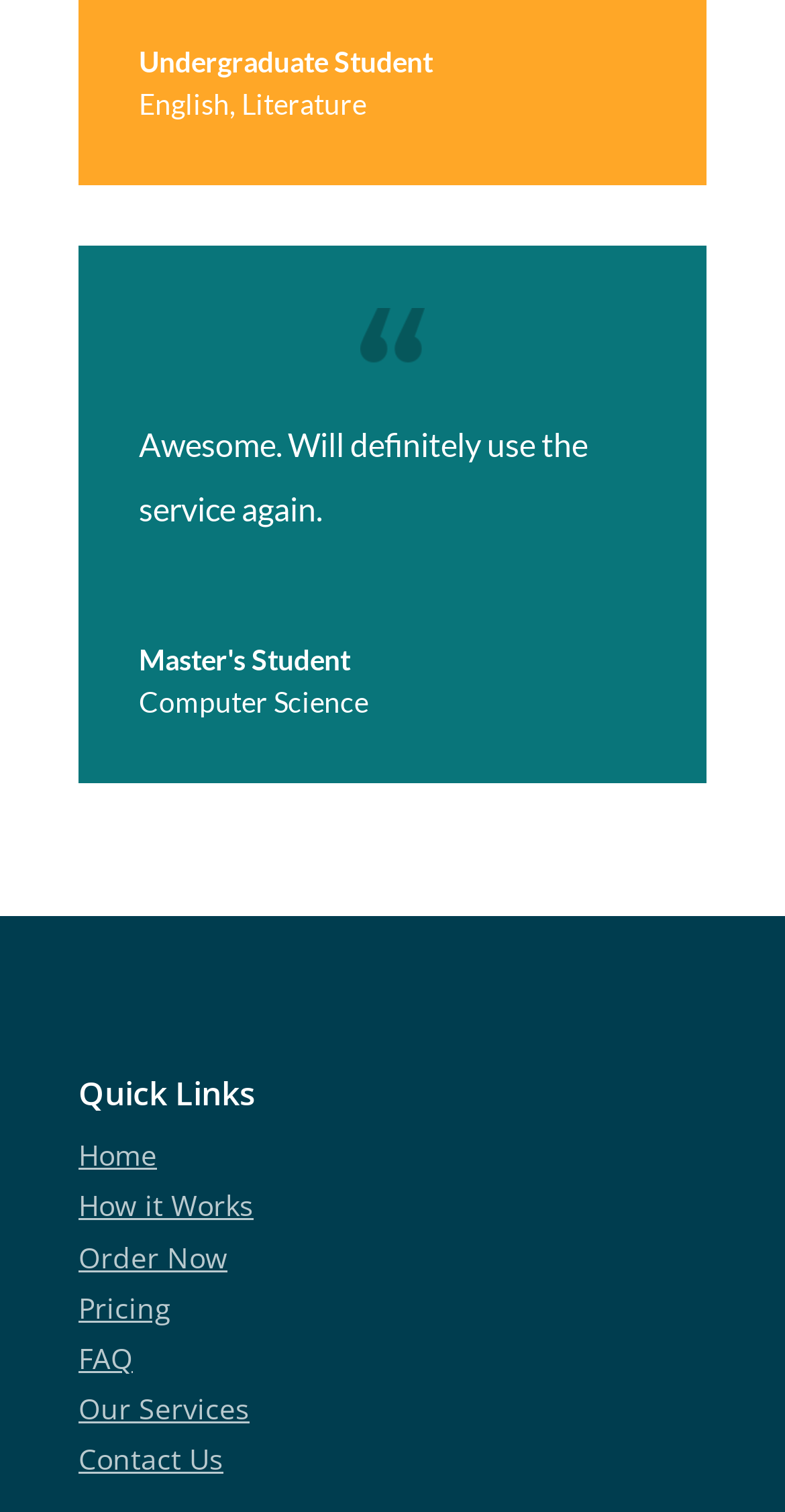What is the last link under 'Quick Links'?
Identify the answer in the screenshot and reply with a single word or phrase.

Contact Us